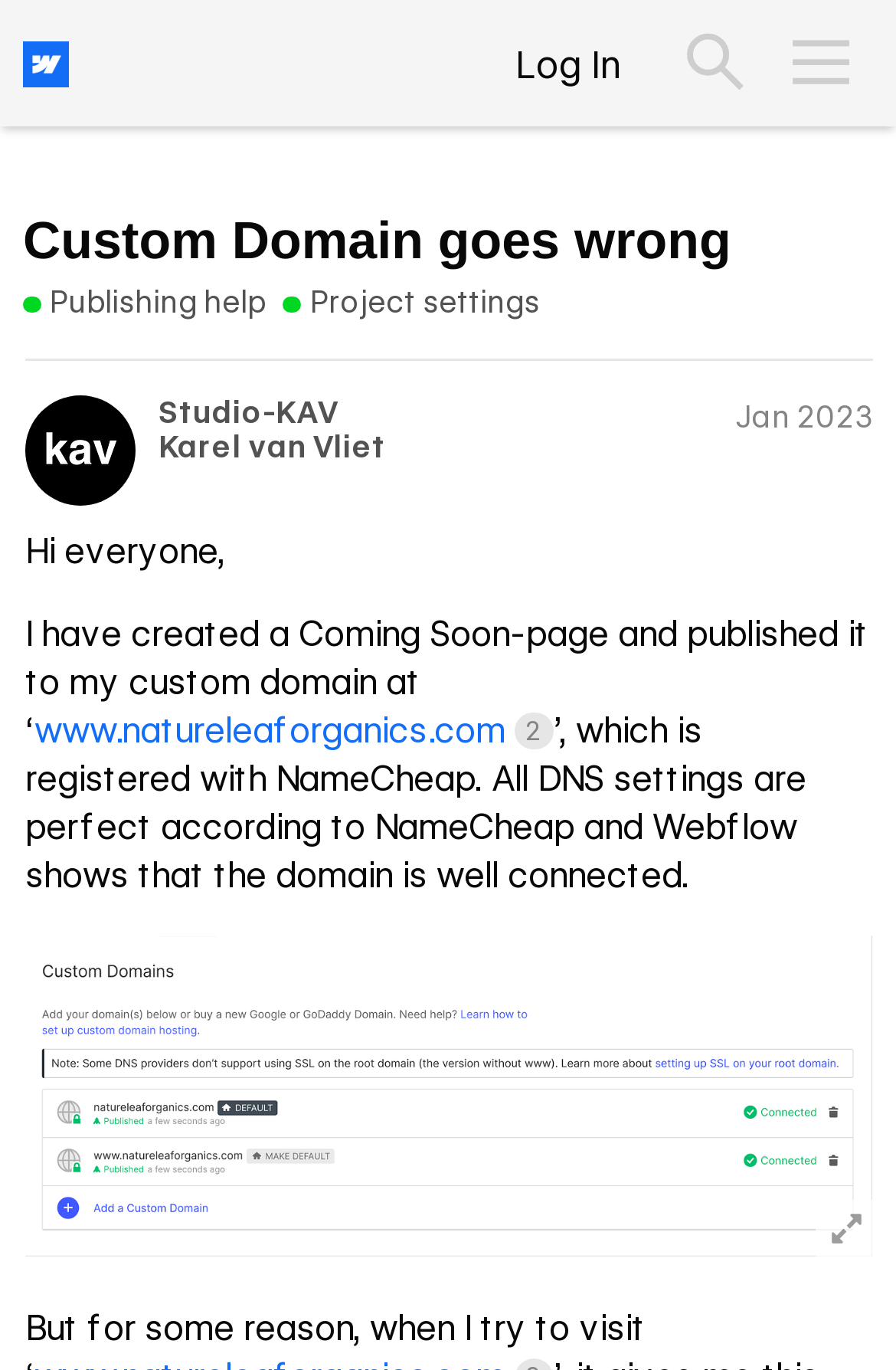Give a one-word or short phrase answer to this question: 
What is the category of the post?

Project settings